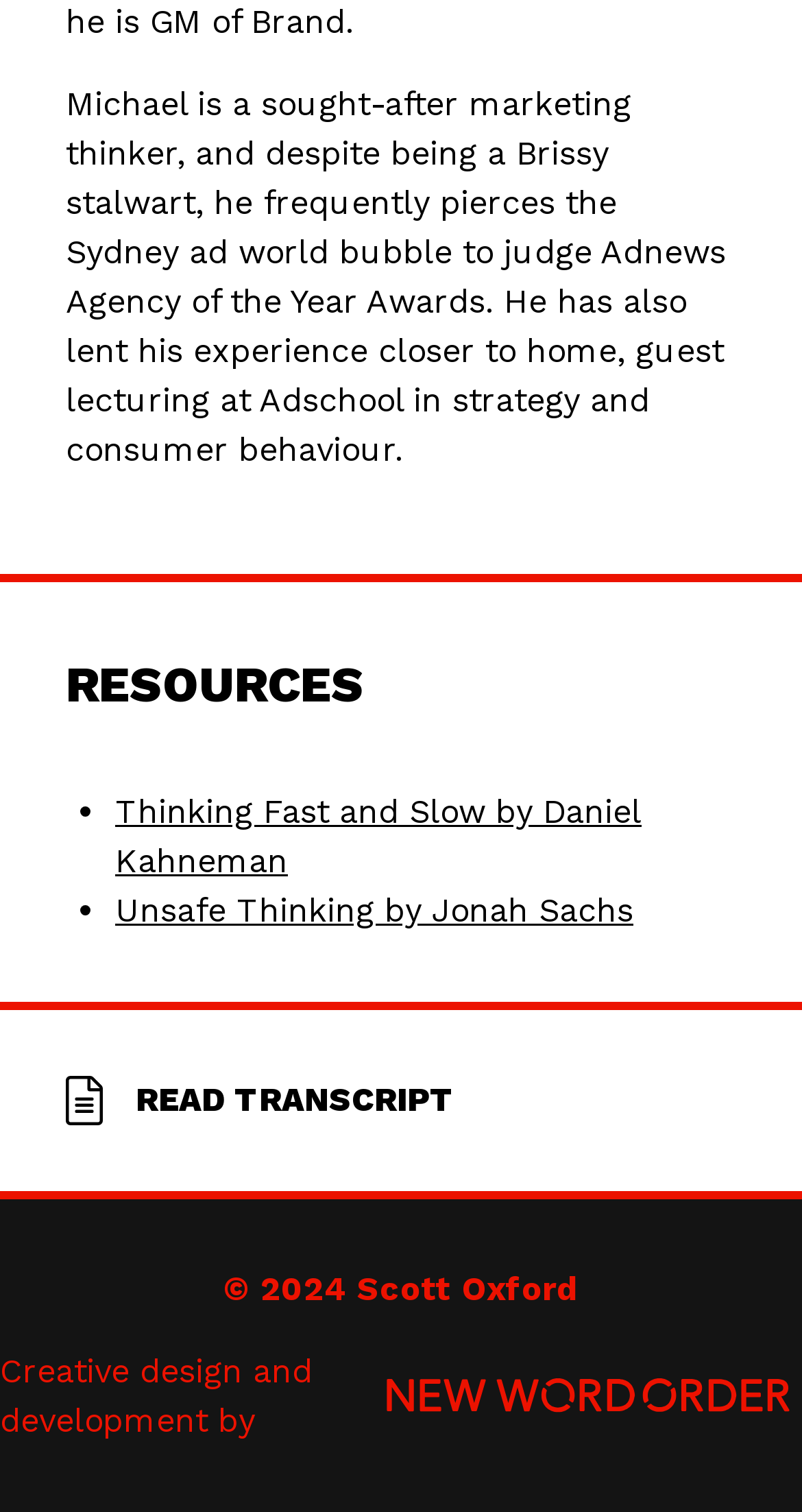How many book recommendations are there?
Please provide a comprehensive and detailed answer to the question.

The webpage has two book recommendations, which can be seen from the ListMarker elements with the OCR text '•' and the corresponding link elements with the OCR text 'Thinking Fast and Slow by Daniel Kahneman' and 'Unsafe Thinking by Jonah Sachs'.